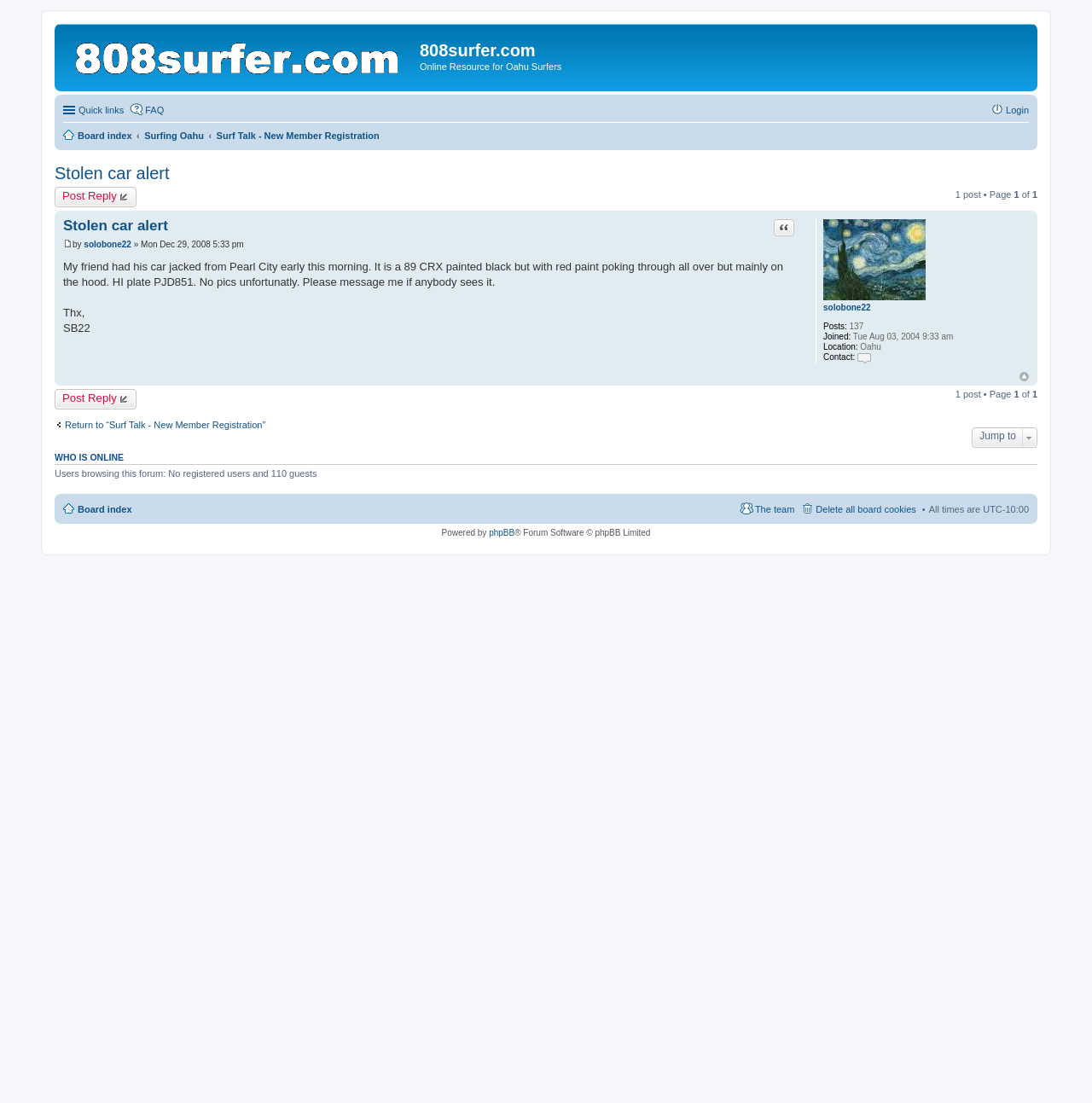Determine the bounding box of the UI component based on this description: "FAQ". The bounding box coordinates should be four float values between 0 and 1, i.e., [left, top, right, bottom].

[0.119, 0.09, 0.15, 0.109]